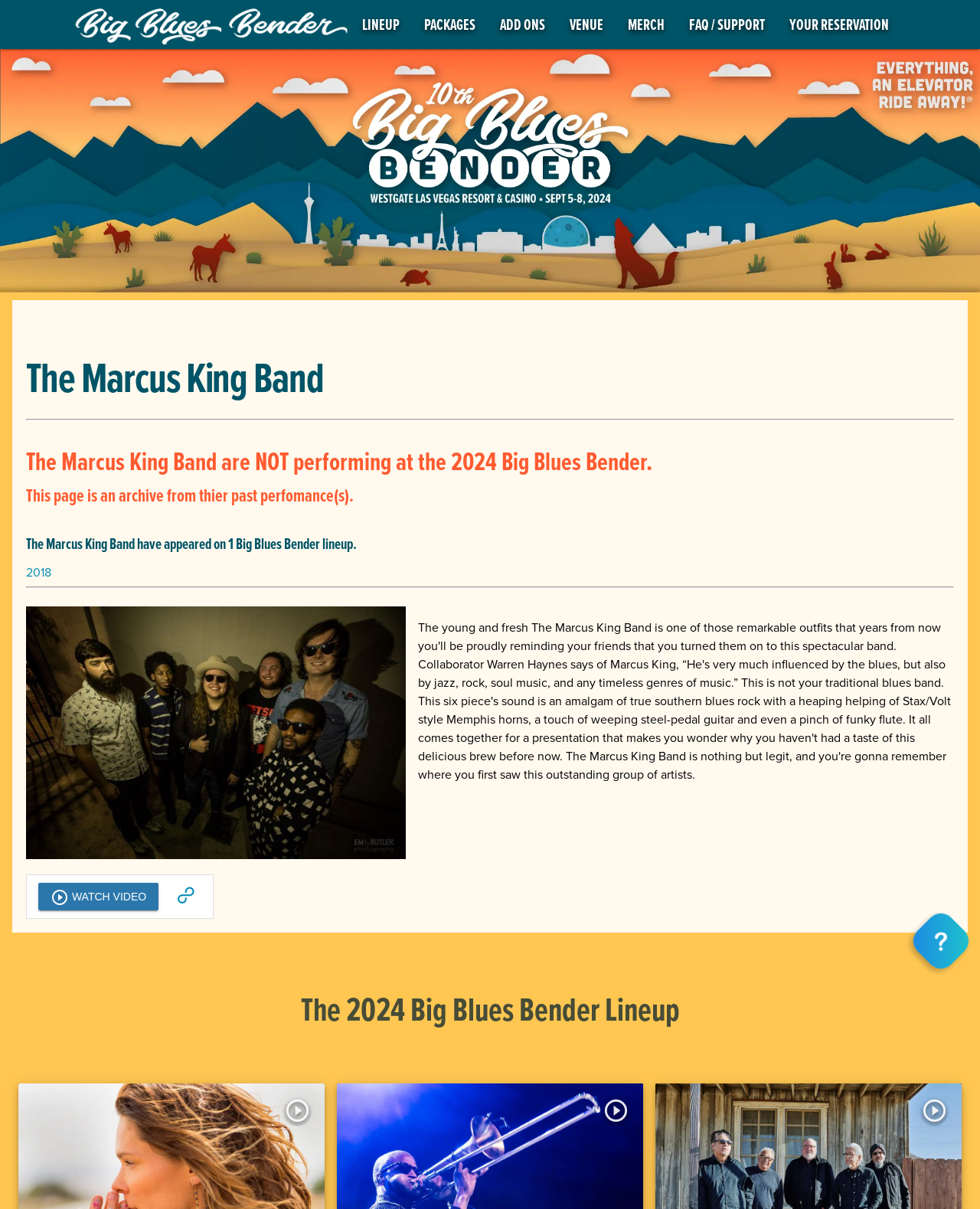Determine the bounding box coordinates of the section to be clicked to follow the instruction: "Click on Big Blues Bender Menu". The coordinates should be given as four float numbers between 0 and 1, formatted as [left, top, right, bottom].

[0.073, 0.013, 0.357, 0.028]